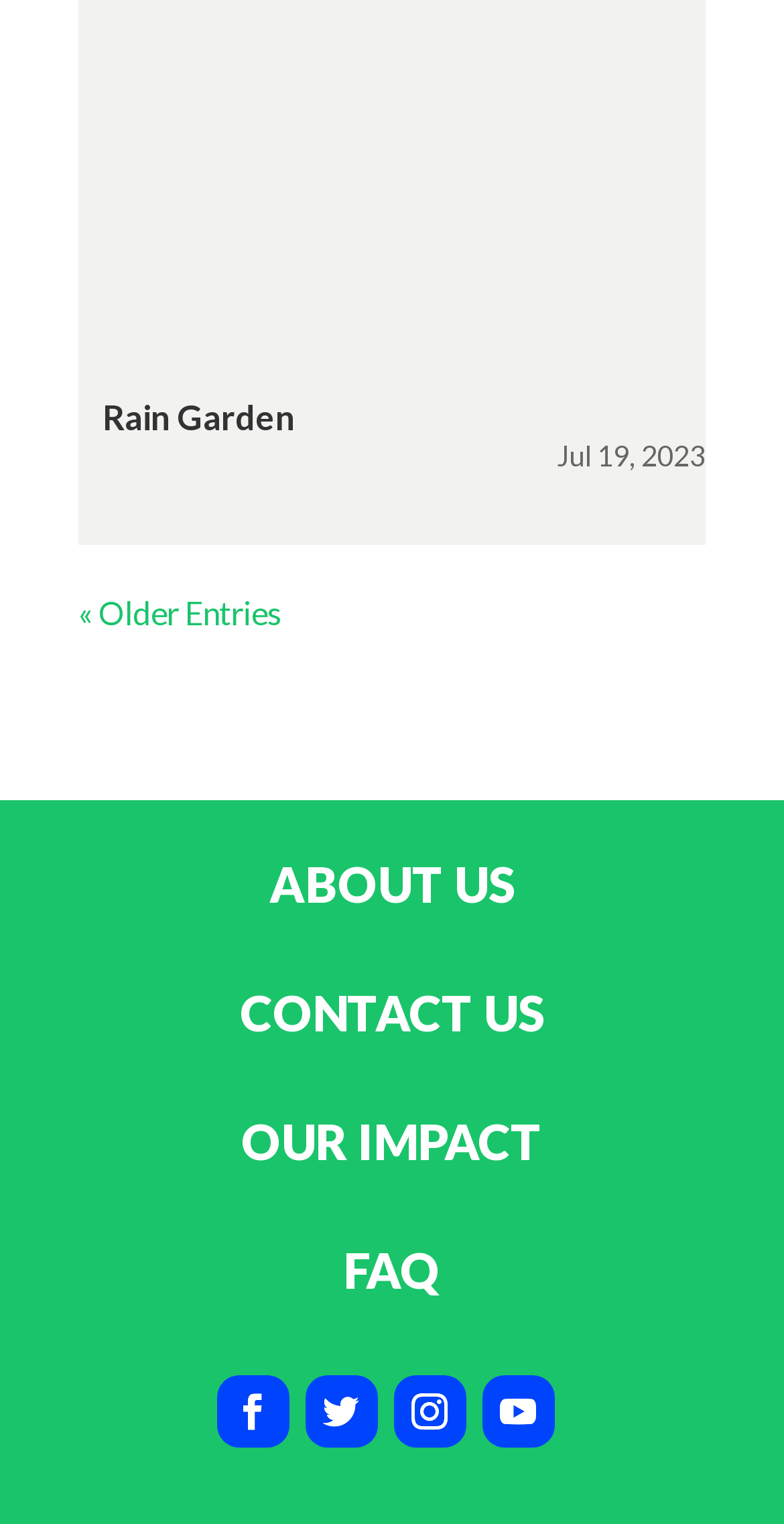Please identify the coordinates of the bounding box for the clickable region that will accomplish this instruction: "view our impact".

[0.308, 0.73, 0.692, 0.768]